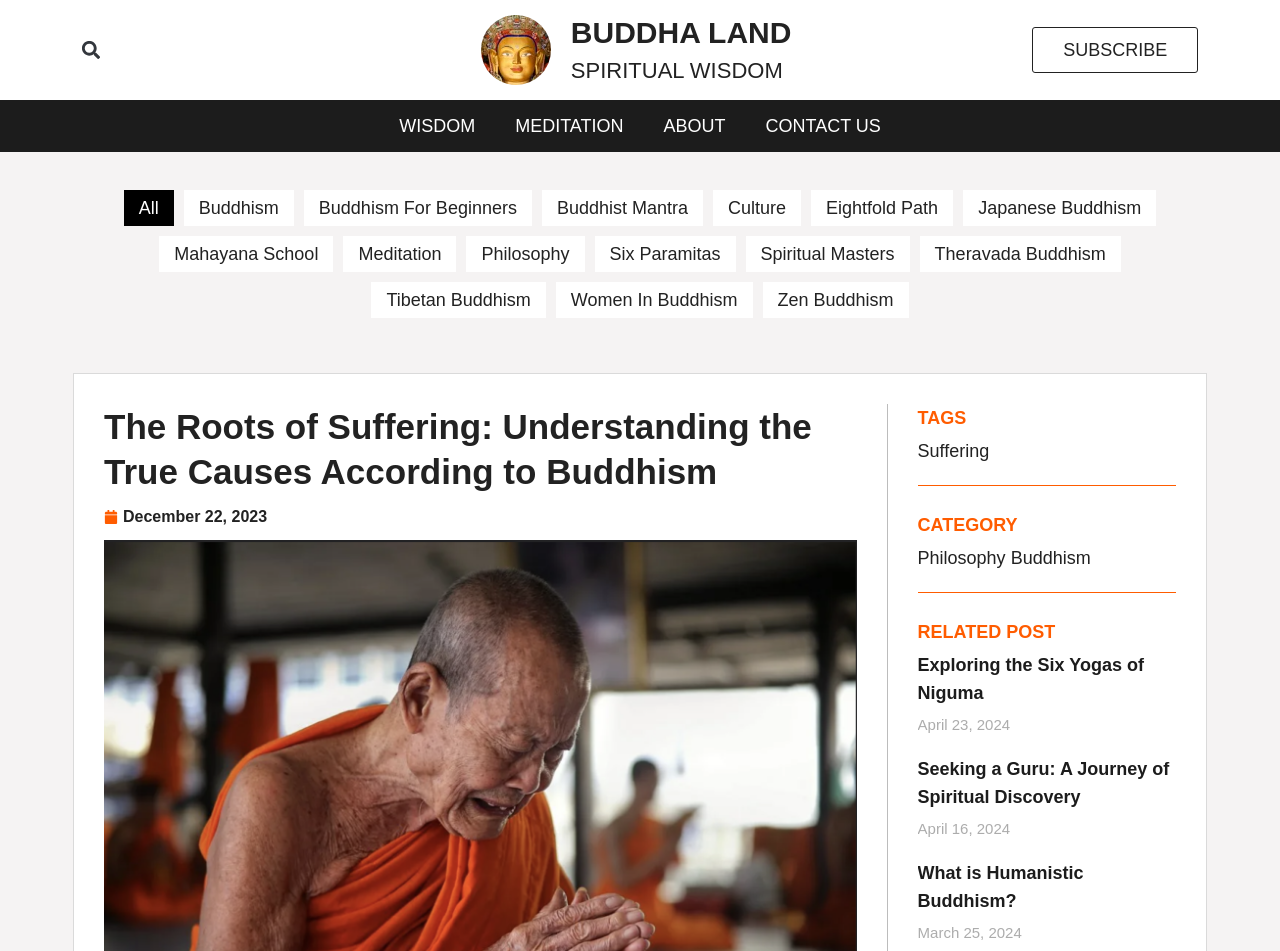How many related posts are listed?
Answer the question in as much detail as possible.

I counted the number of articles listed under the 'RELATED POST' section and found that there are 3 related posts listed, which are 'Exploring the Six Yogas of Niguma', 'Seeking a Guru: A Journey of Spiritual Discovery', and 'What is Humanistic Buddhism?'.